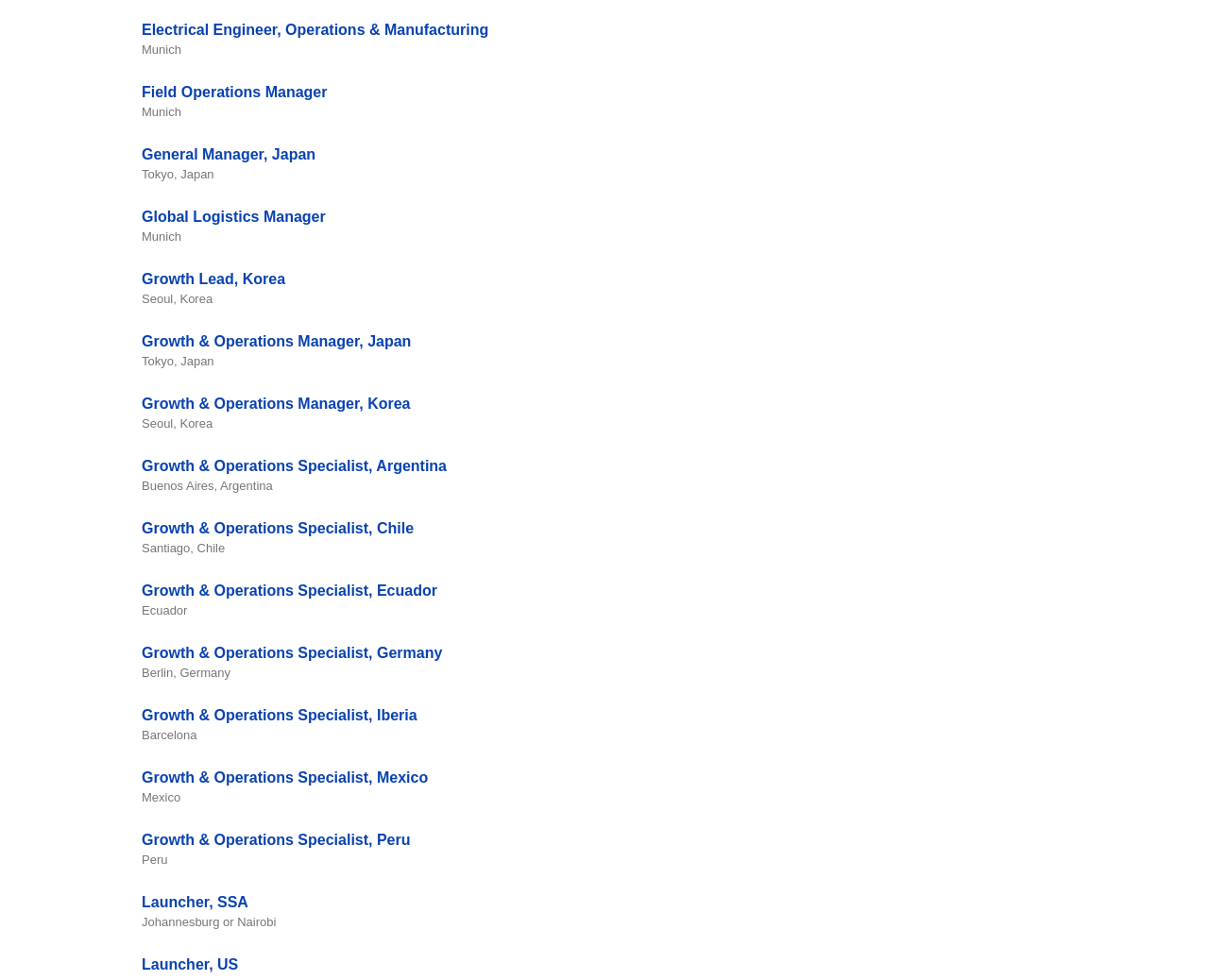Identify the coordinates of the bounding box for the element that must be clicked to accomplish the instruction: "Apply for Field Operations Manager position".

[0.117, 0.086, 0.271, 0.102]